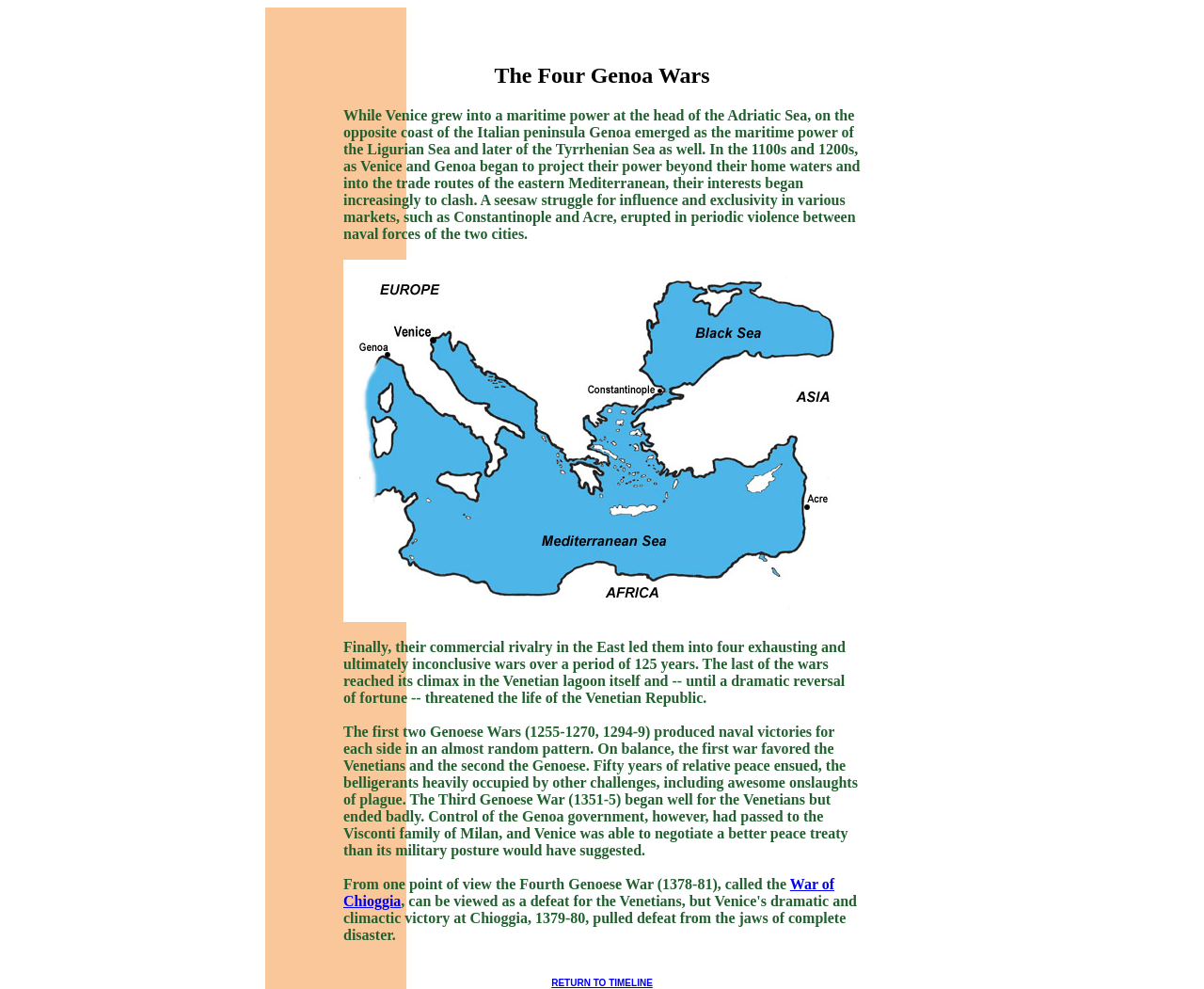Observe the image and answer the following question in detail: How many wars did Venice and Genoa fight?

The webpage describes the four wars between Venice and Genoa, which are mentioned in the text as the First Genoese War, the Second Genoese War, the Third Genoese War, and the Fourth Genoese War.